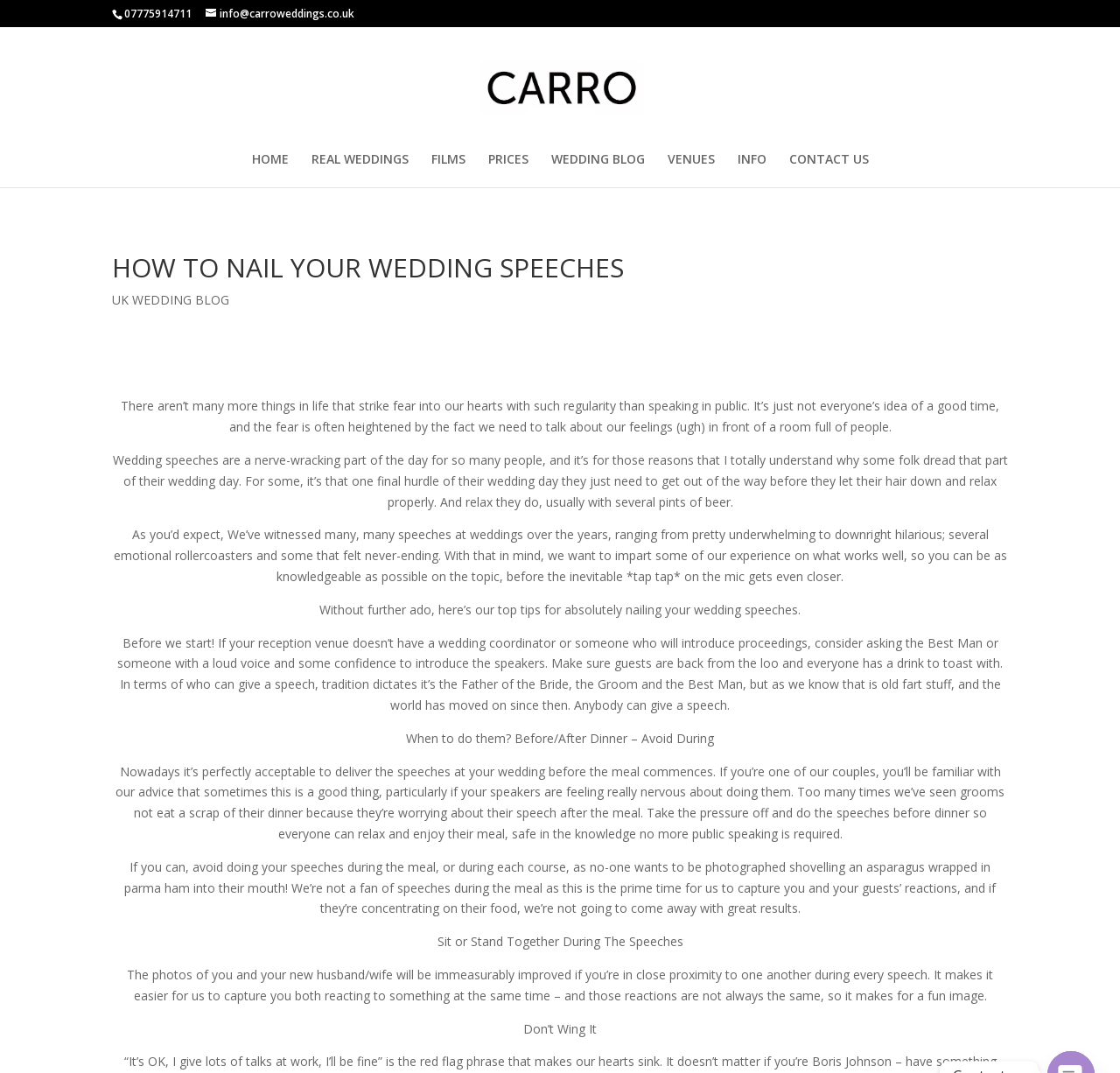Please find the bounding box coordinates of the element that needs to be clicked to perform the following instruction: "Click the 'CONTACT US' link". The bounding box coordinates should be four float numbers between 0 and 1, represented as [left, top, right, bottom].

[0.704, 0.143, 0.775, 0.175]